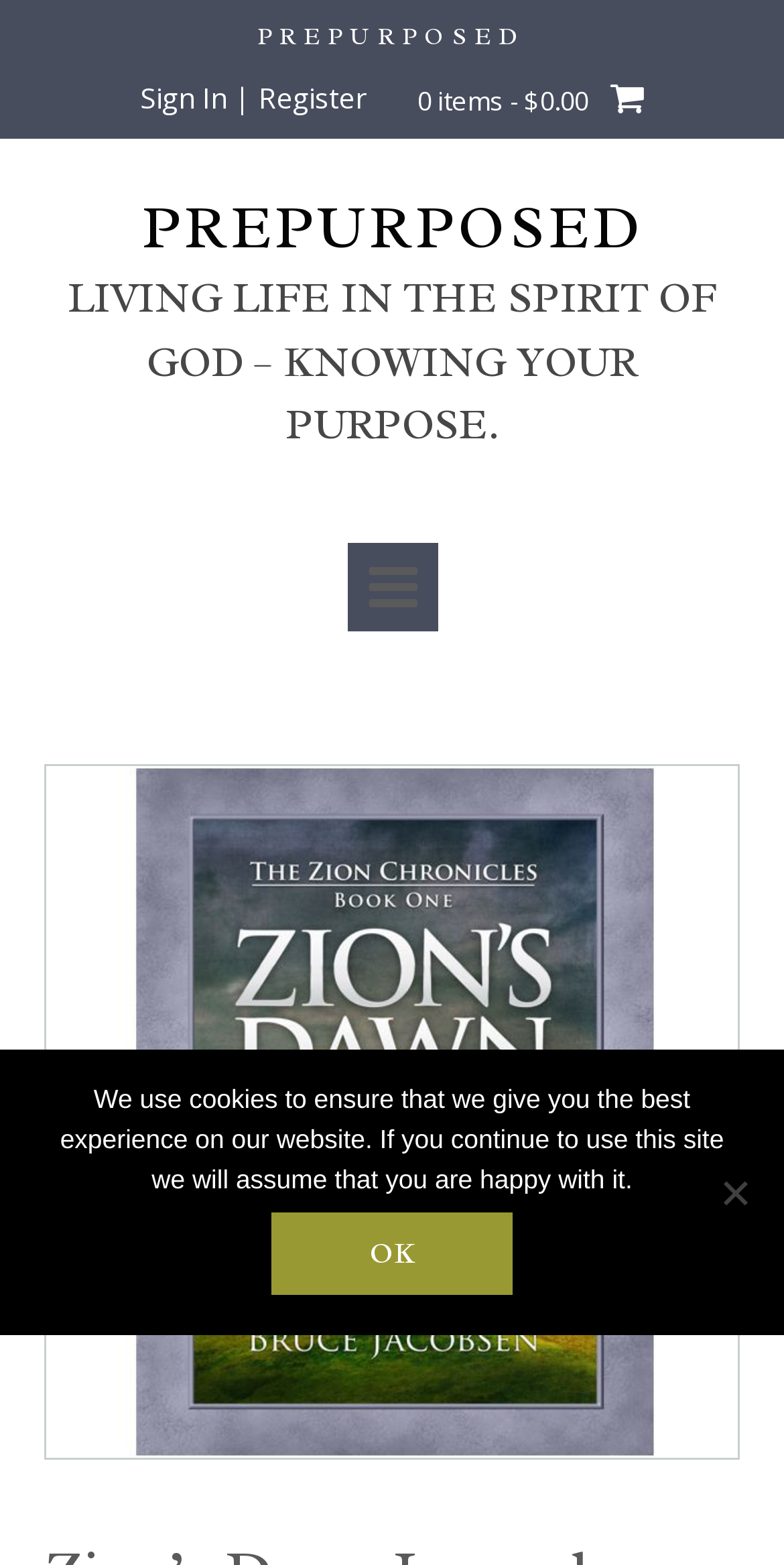What is the purpose of this website?
Please ensure your answer is as detailed and informative as possible.

Based on the static text 'LIVING LIFE IN THE SPIRIT OF GOD – KNOWING YOUR PURPOSE.' on the webpage, it can be inferred that the purpose of this website is to help users live life in the spirit of God and know their purpose.